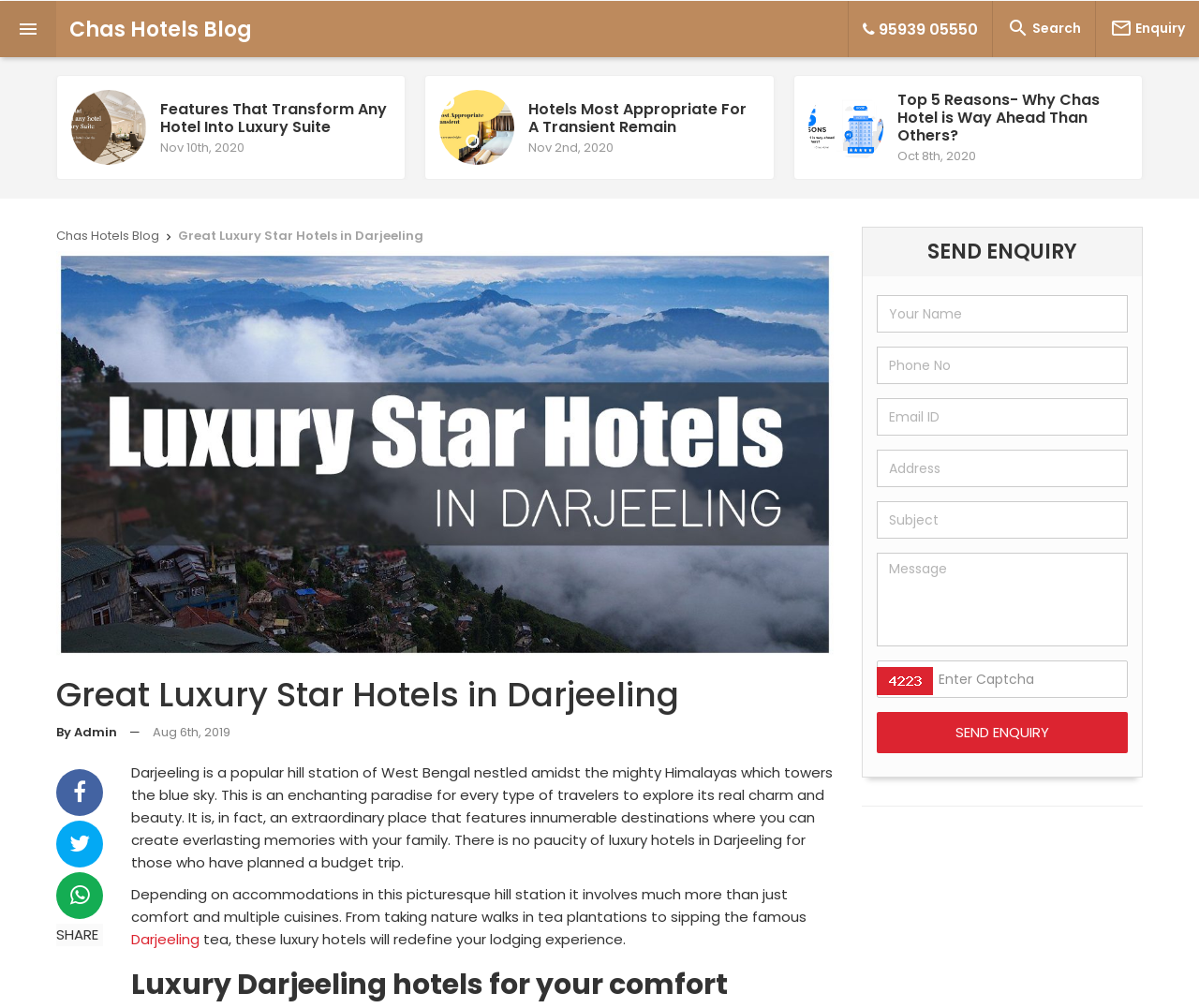Generate a comprehensive description of the contents of the webpage.

This webpage is about luxury star hotels in Darjeeling, a popular hill station in West Bengal, India. At the top, there are four links: "Chas Hotels Blog", a phone number, a search icon, and an enquiry link. Below these links, there are three articles with images, each describing a different aspect of luxury hotels in Darjeeling. The articles are arranged horizontally, with the first one on the left, the second in the middle, and the third on the right.

On the left side of the page, there is a section with a heading "Great Luxury Star Hotels in Darjeeling" and an image of a hotel. Below the heading, there is a paragraph of text describing Darjeeling as a popular hill station and the luxury hotels available there. The text also mentions the various activities that can be done in Darjeeling, such as taking nature walks in tea plantations and sipping famous Darjeeling tea.

Below the paragraph, there are several links to social media platforms and a "SHARE" button. There is also a heading "Luxury Darjeeling hotels for your comfort" and a link to "Darjeeling".

On the right side of the page, there is an enquiry form with several text boxes to fill in, including "Your Name", "Phone No", "Email ID", "Address", "Subject", and "Message". There is also a captcha box and a "SEND ENQUIRY" button. Above the form, there is a "SEND ENQUIRY" button and a separator line.